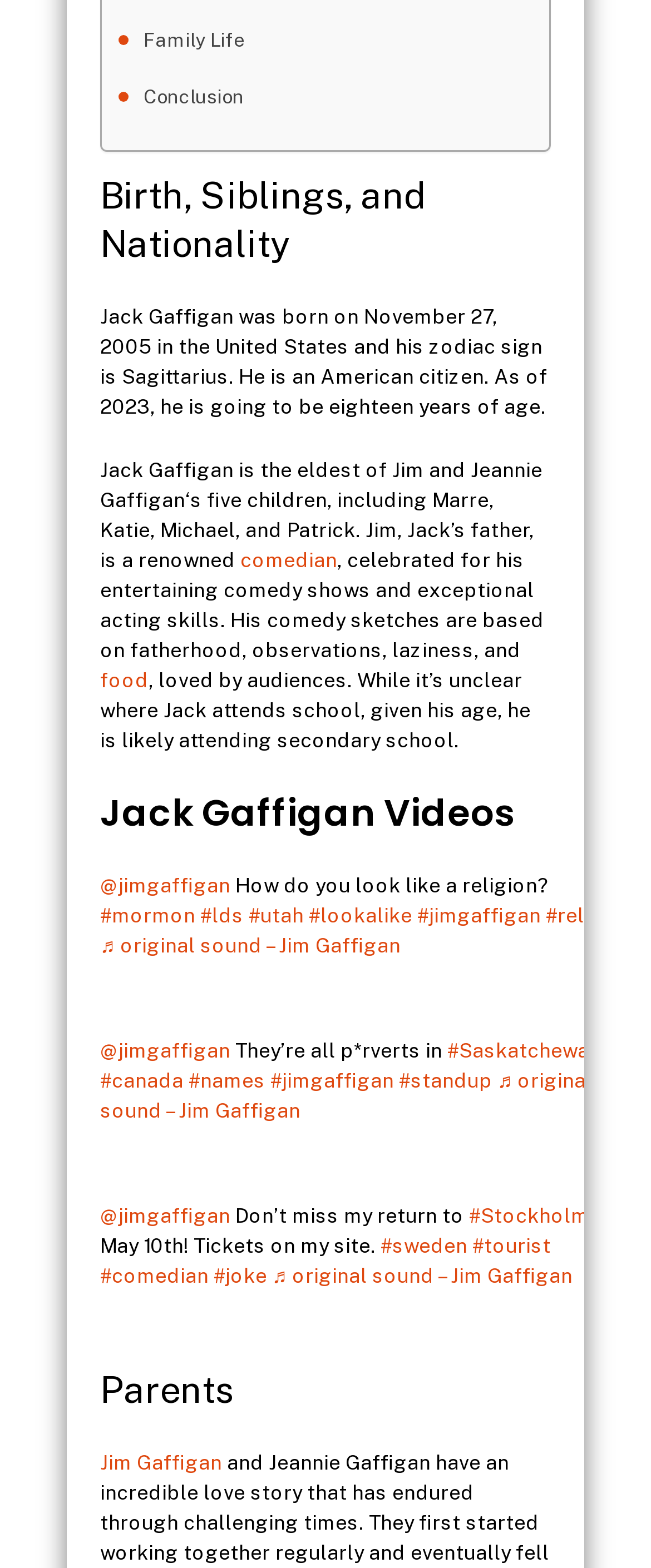Refer to the image and offer a detailed explanation in response to the question: How many siblings does Jack Gaffigan have?

From the StaticText element with the text 'Jack Gaffigan is the eldest of Jim and Jeannie Gaffigan’s five children, including Marre, Katie, Michael, and Patrick.', we can infer that Jack Gaffigan has four siblings.